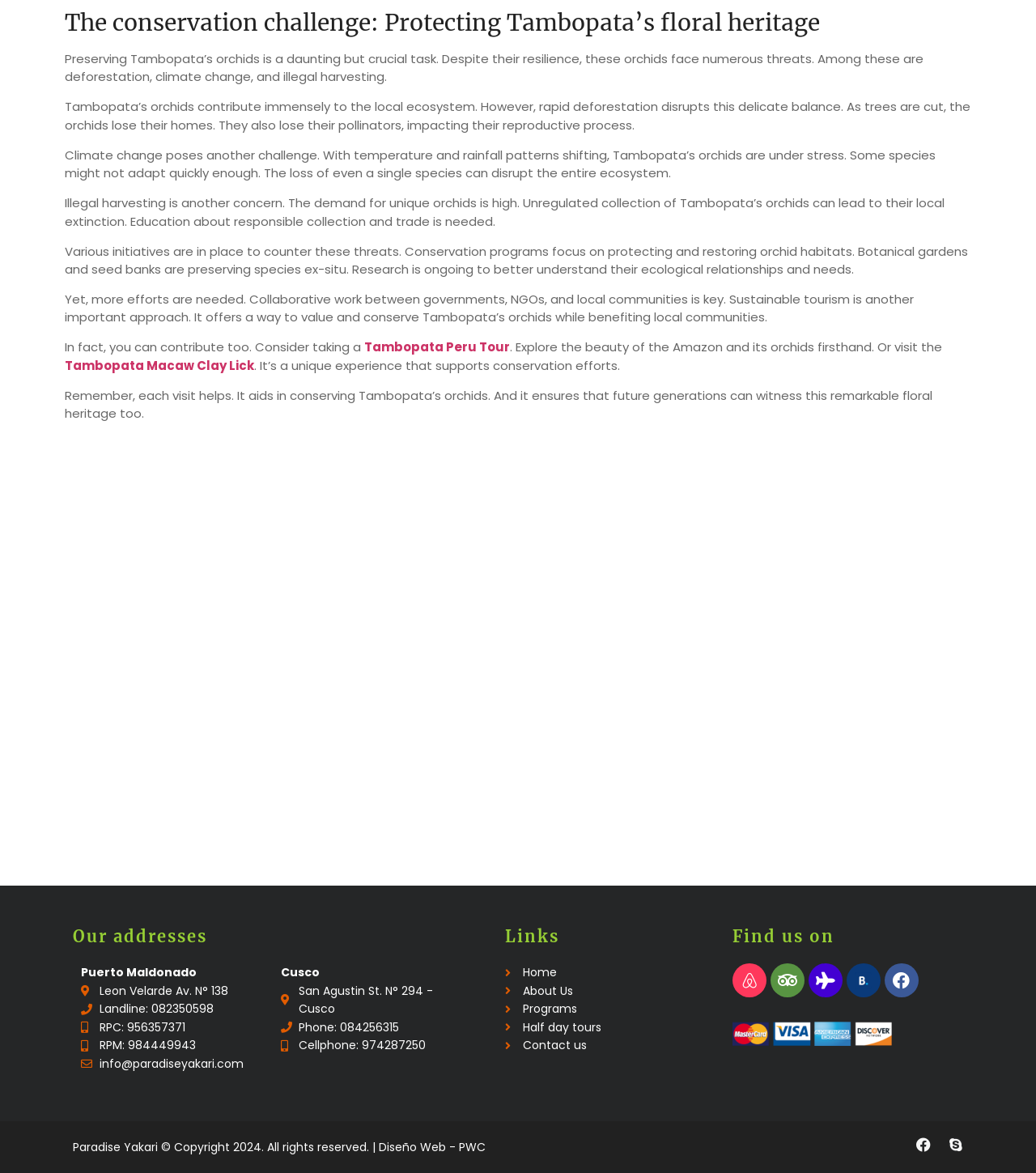Answer this question using a single word or a brief phrase:
What social media platforms is Paradise Yakari on?

Facebook and others